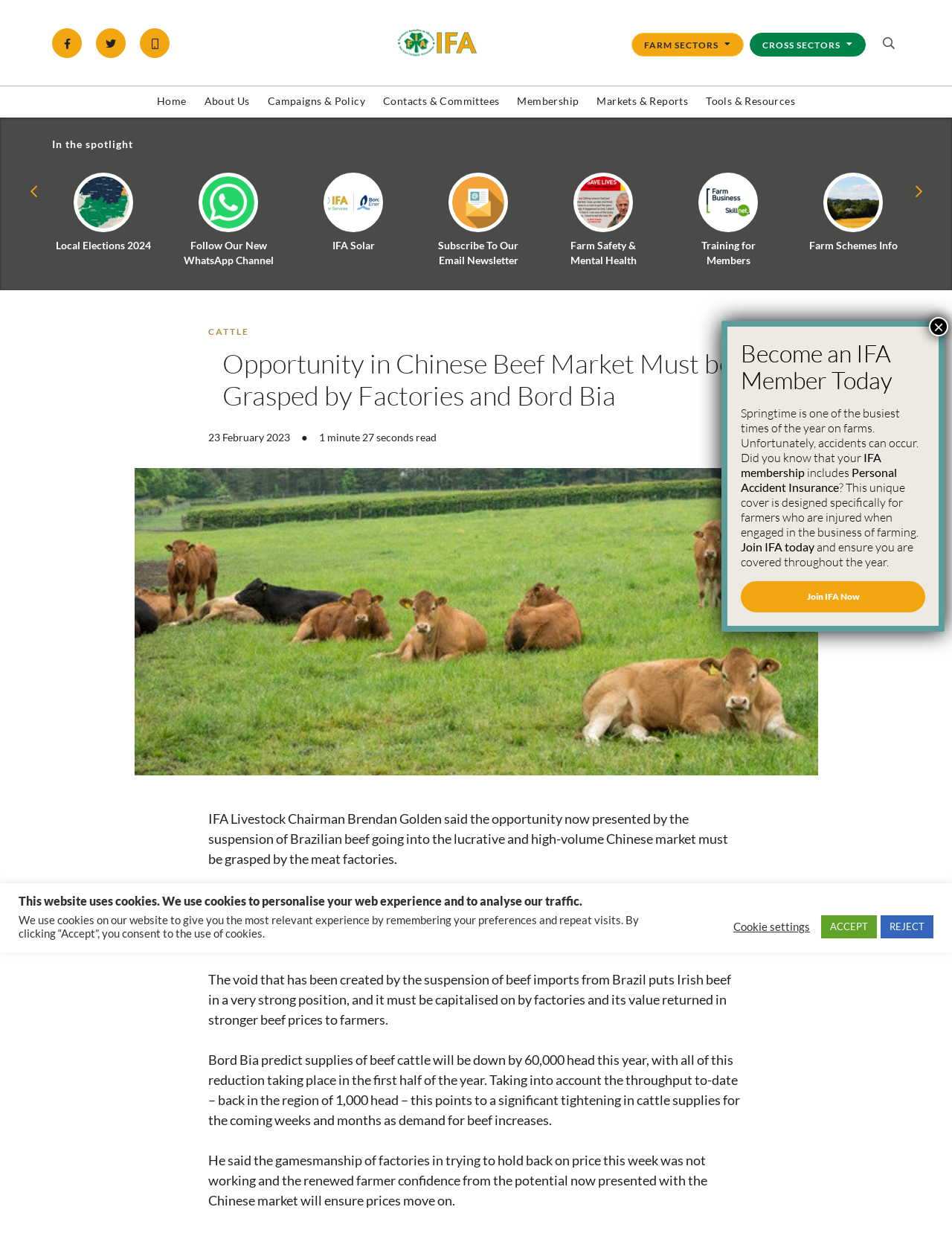What is the title or heading displayed on the webpage?

Opportunity in Chinese Beef Market Must be Grasped by Factories and Bord Bia